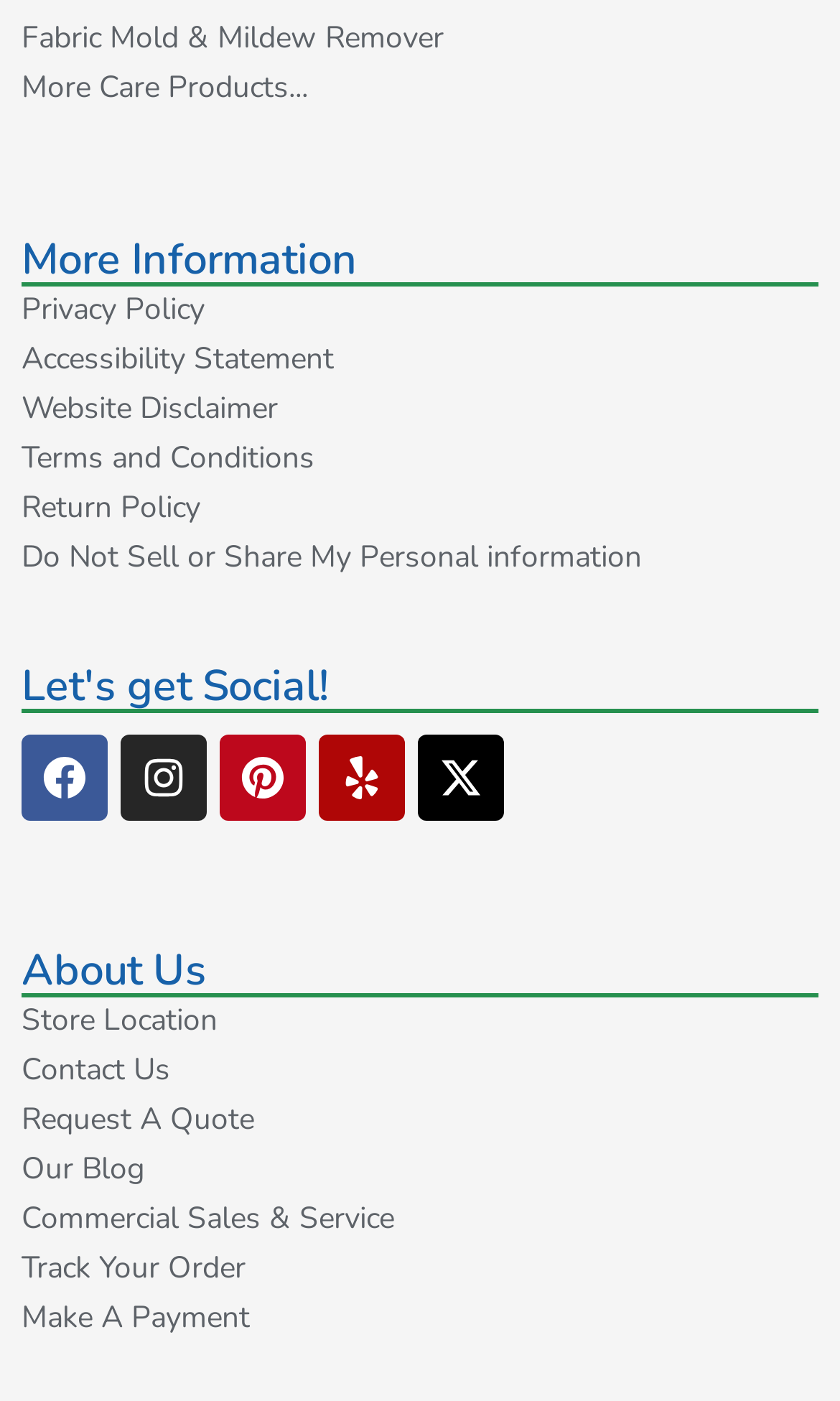How many social media links are there?
We need a detailed and meticulous answer to the question.

I counted the number of social media links by looking at the links under the 'Let's get Social!' heading. There are links to Facebook, Instagram, Pinterest, Yelp, and Twitter, which makes a total of 5 social media links.